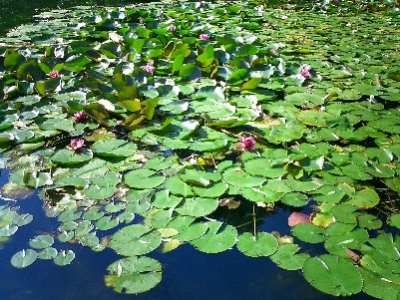What type of plants are scattered on the surface?
Answer the question with as much detail as you can, using the image as a reference.

According to the caption, 'delicate pink water lilies' are scattered throughout the surface of the pond, adding a splash of color to the scene.